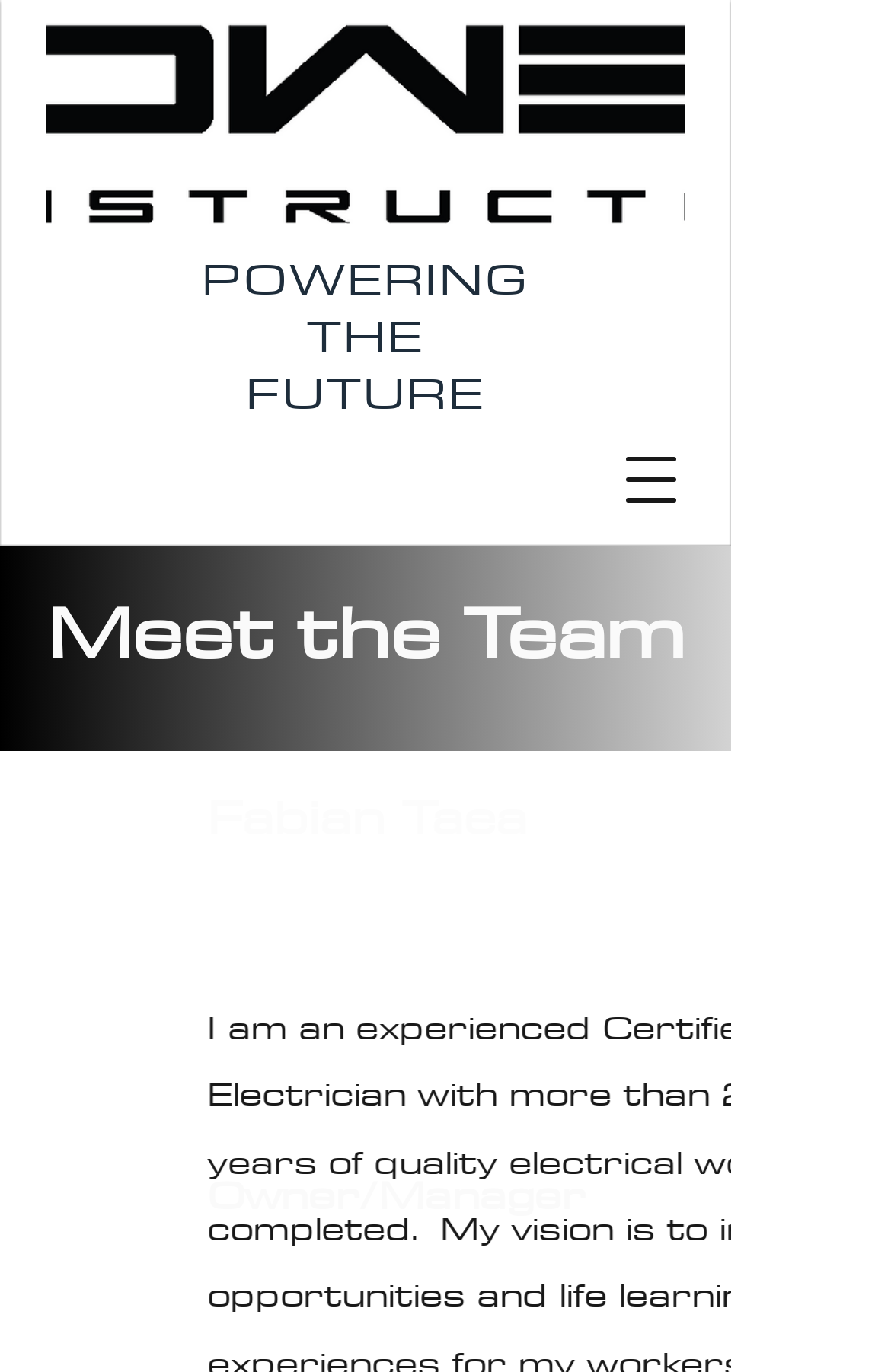Respond to the question below with a concise word or phrase:
What section is Fabian Taea listed under?

Meet the Team